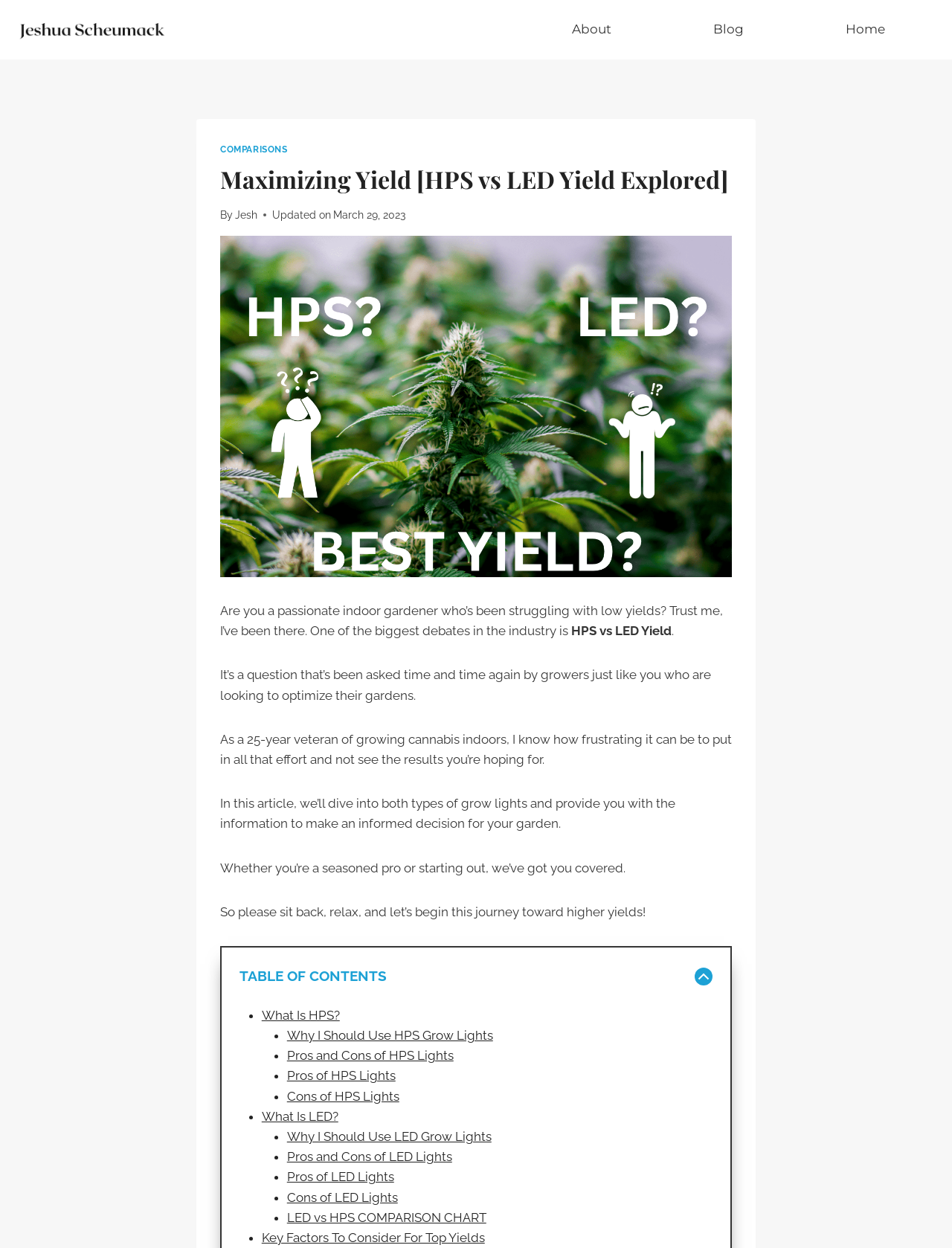Given the description "Cons of HPS Lights", provide the bounding box coordinates of the corresponding UI element.

[0.301, 0.872, 0.419, 0.884]